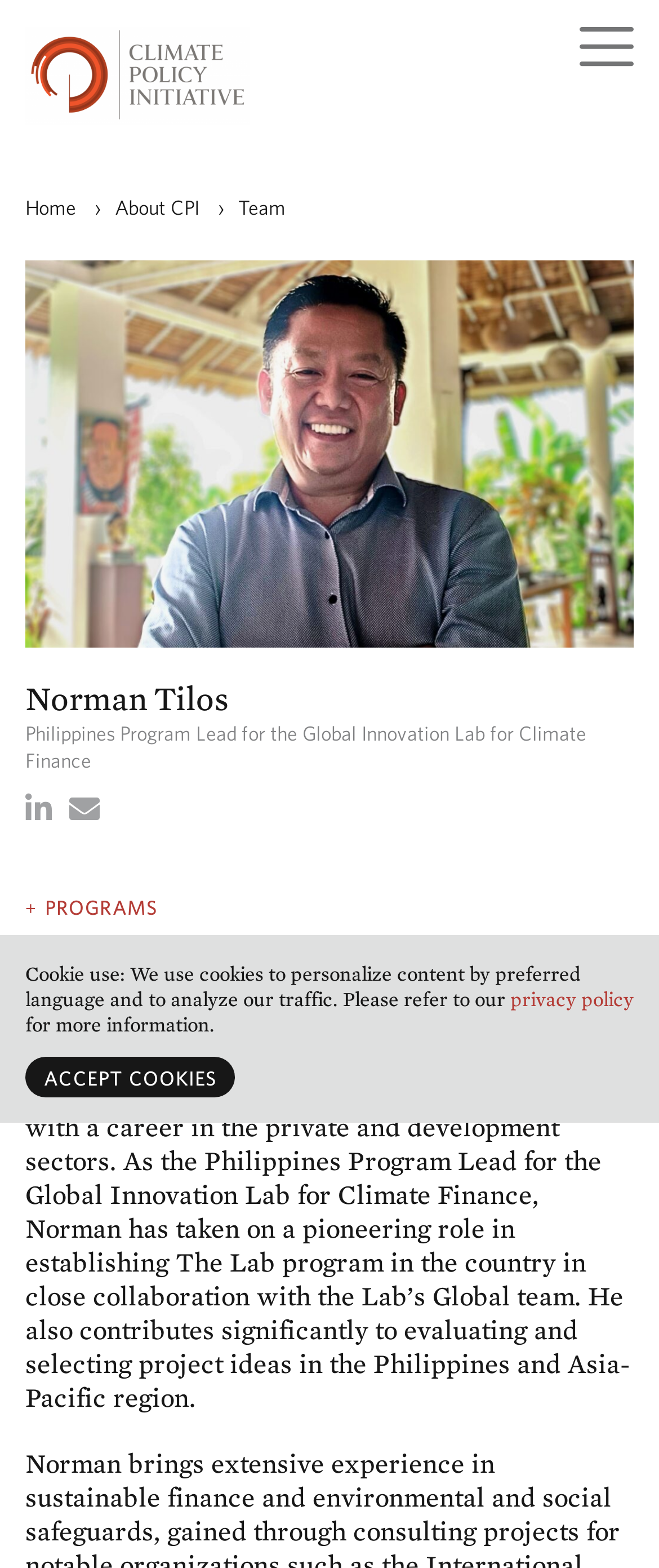Given the element description, predict the bounding box coordinates in the format (top-left x, top-left y, bottom-right x, bottom-right y). Make sure all values are between 0 and 1. Here is the element description: aria-label="Click to copy to clipboard"

[0.105, 0.505, 0.151, 0.525]